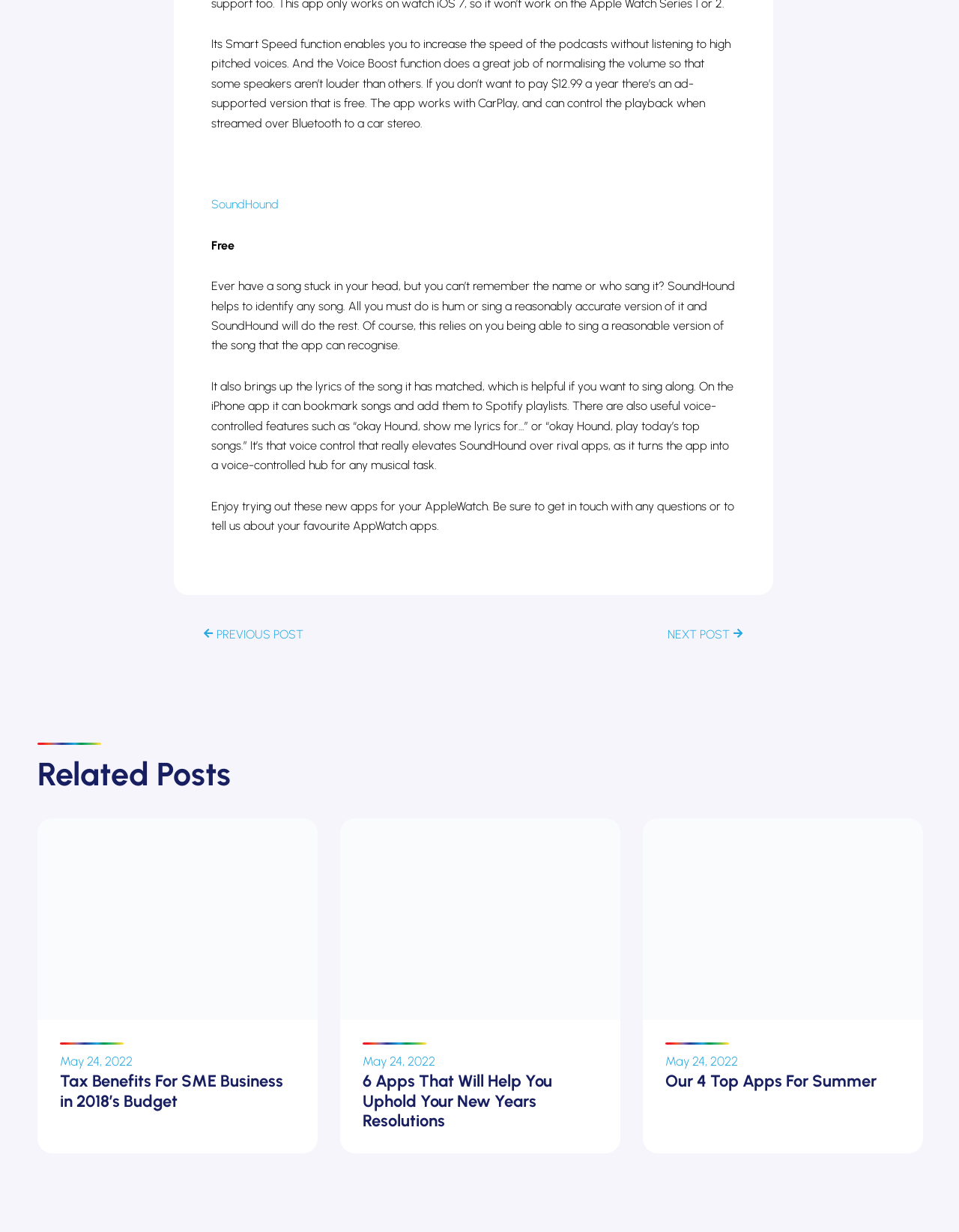Can SoundHound identify songs based on humming?
Please answer the question with a detailed and comprehensive explanation.

According to the webpage, SoundHound can identify songs if users hum or sing a reasonably accurate version of the song.